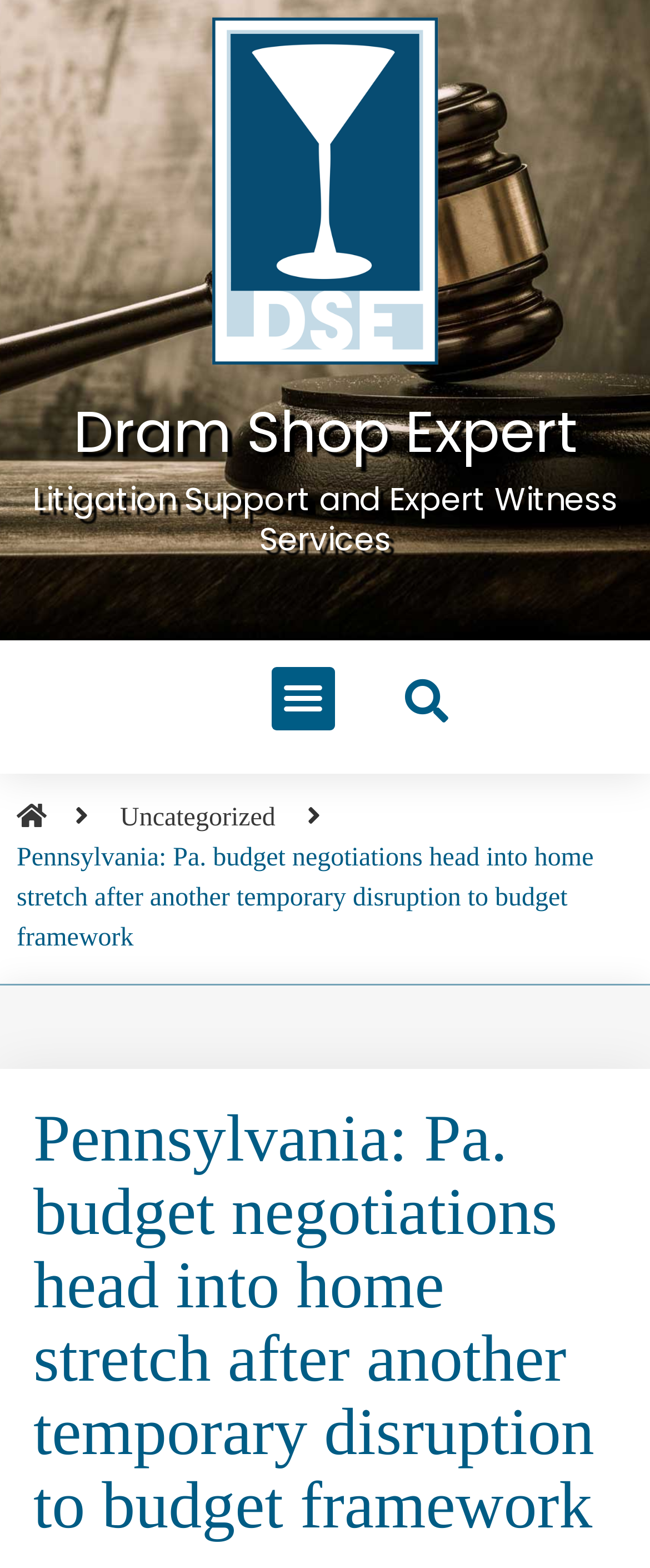Use a single word or phrase to respond to the question:
What is the name of the expert witness service?

Dram Shop Expert